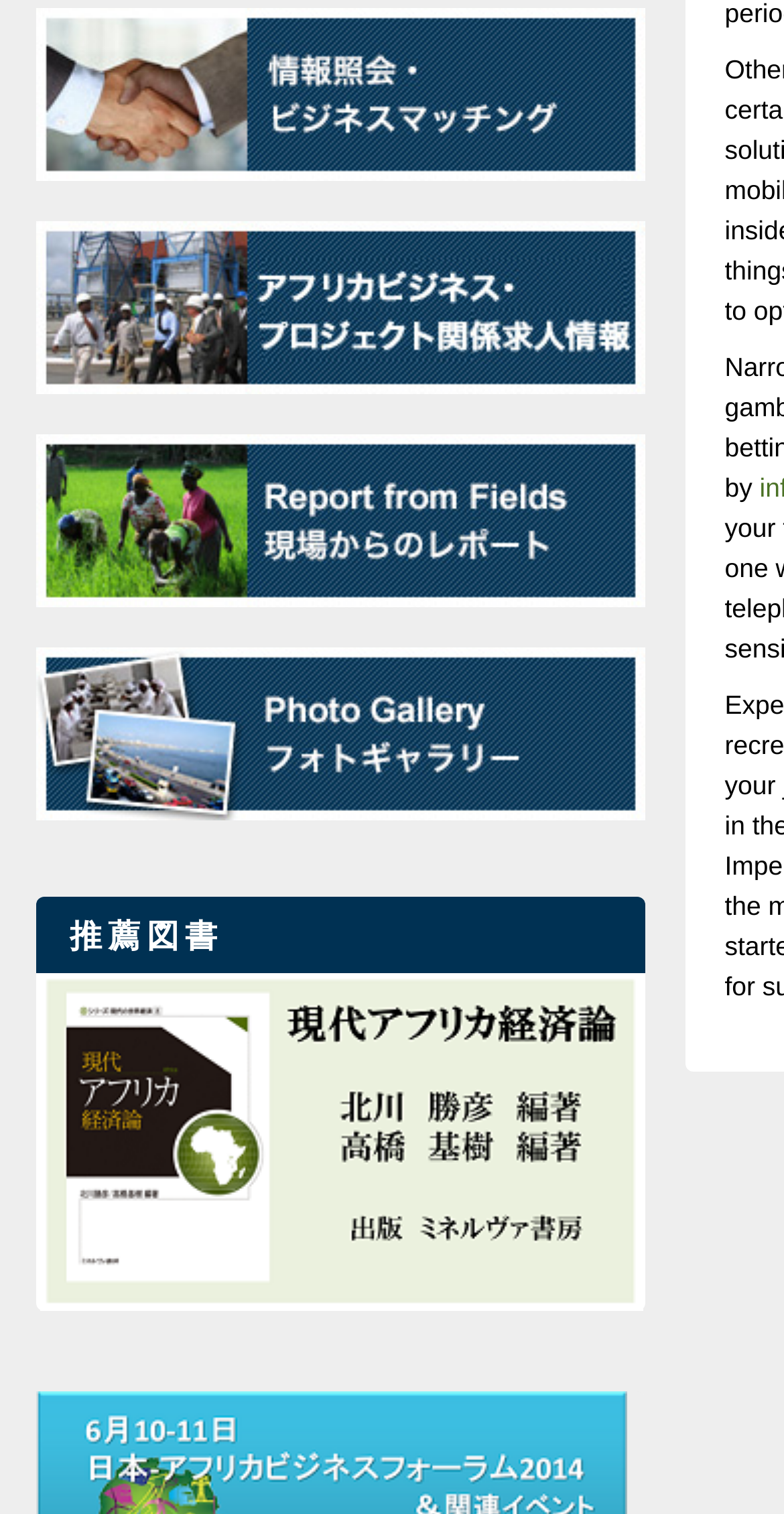From the image, can you give a detailed response to the question below:
What is the theme of the book '現代アフリカ経済論'?

I translated the title '現代アフリカ経済論' to English, which means 'Modern African Economy Theory'. Based on the title, I inferred that the theme of the book is related to African economy.